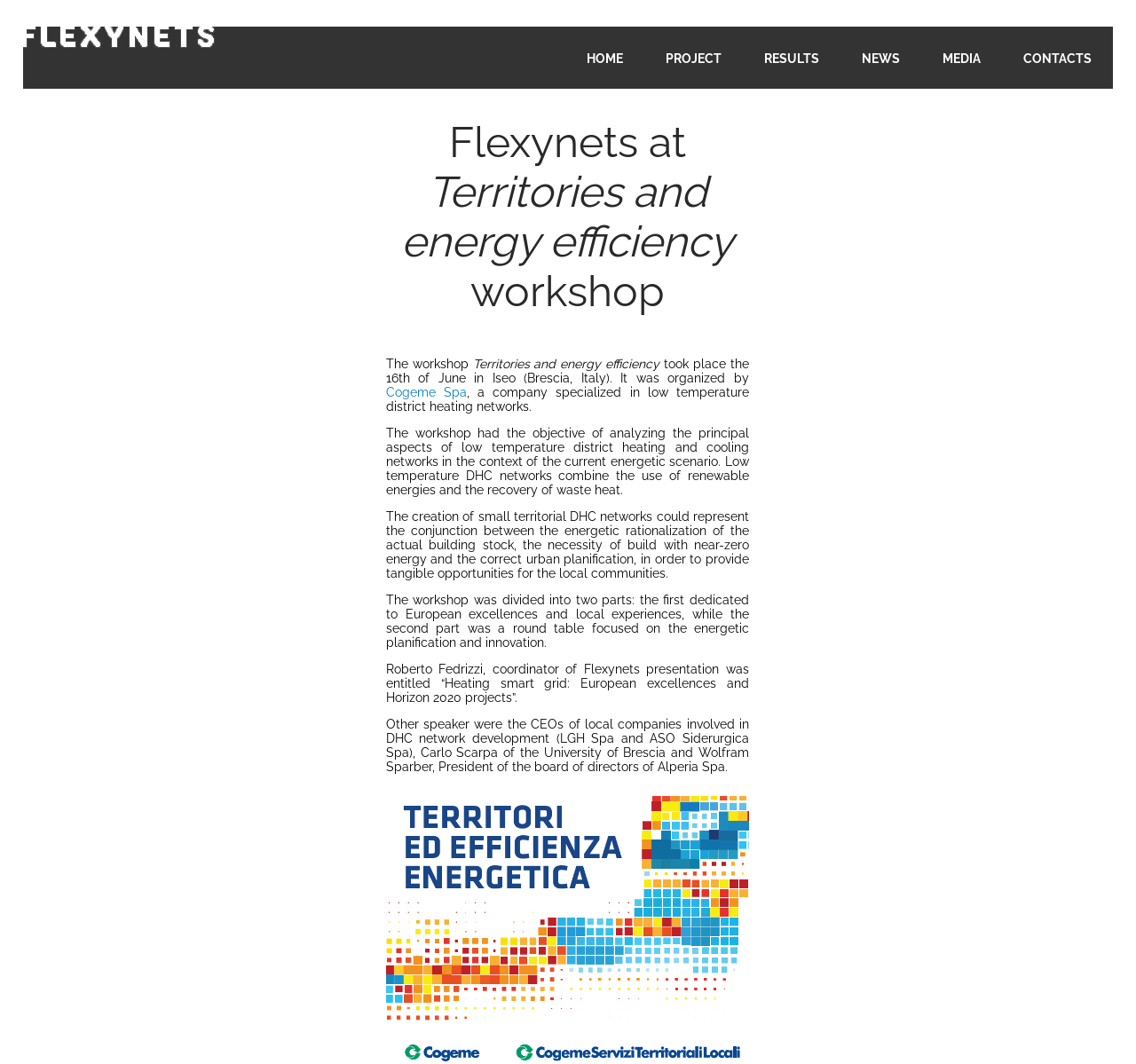How many parts did the workshop have?
Based on the visual information, provide a detailed and comprehensive answer.

I found the answer by reading the StaticText element 'The workshop was divided into two parts: the first dedicated to European excellences and local experiences, while the second part was a round table focused on the energetic planification and innovation.' which explicitly states that the workshop had two parts.